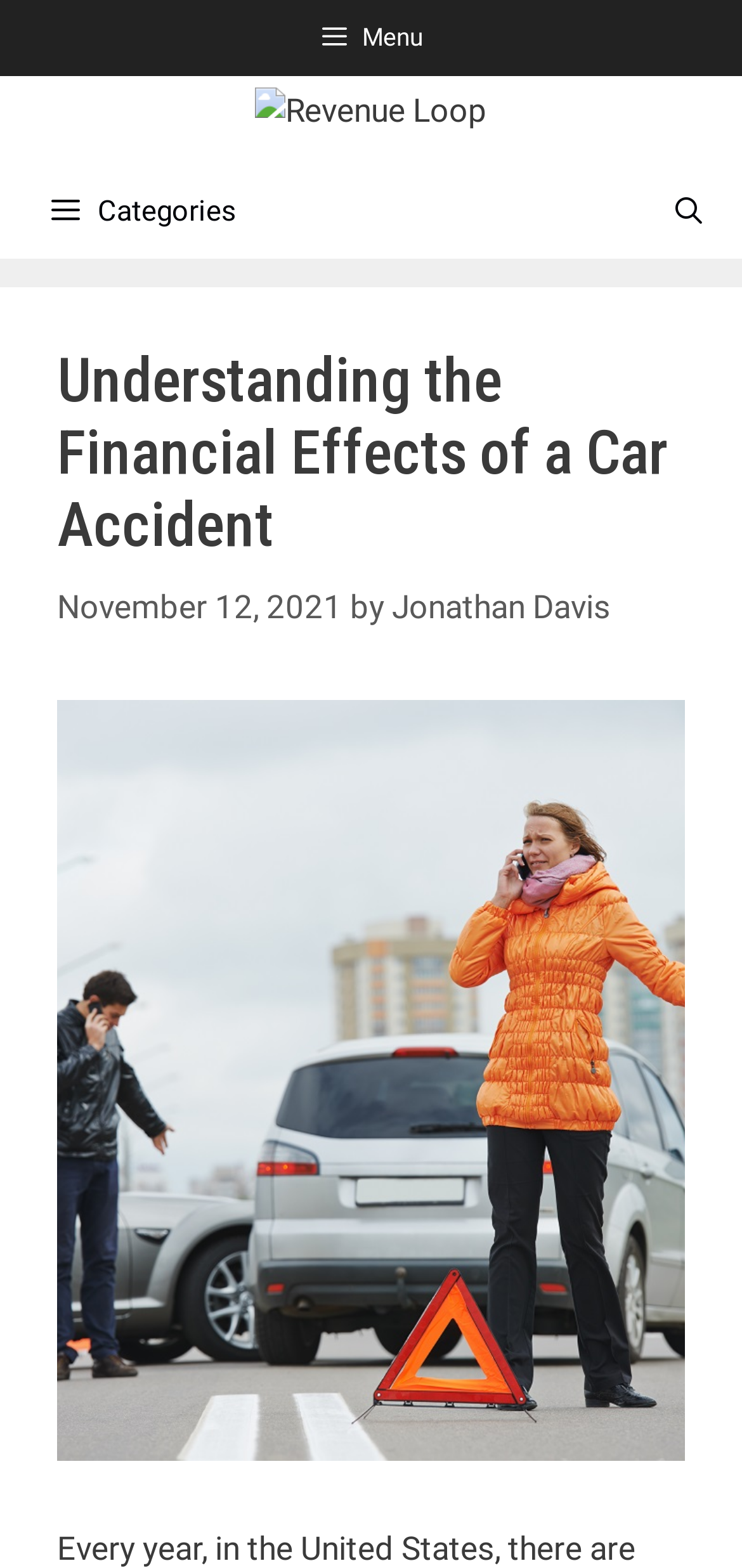What is the purpose of the button with the '' icon?
Please look at the screenshot and answer in one word or a short phrase.

Menu